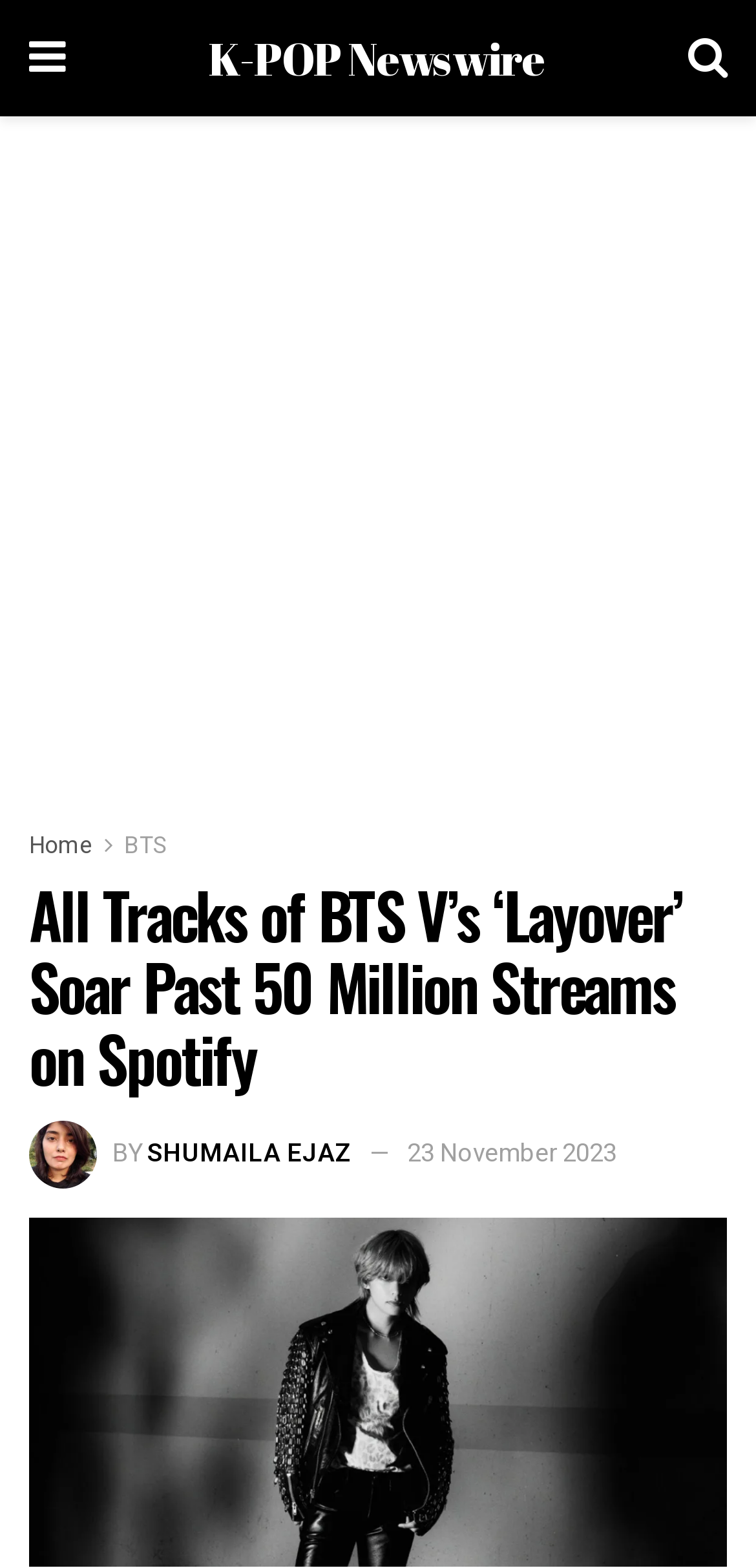Examine the image and give a thorough answer to the following question:
What is the author of the article?

The author of the article can be found by looking at the text next to the 'BY' label, which is 'Shumaila Ejaz'.